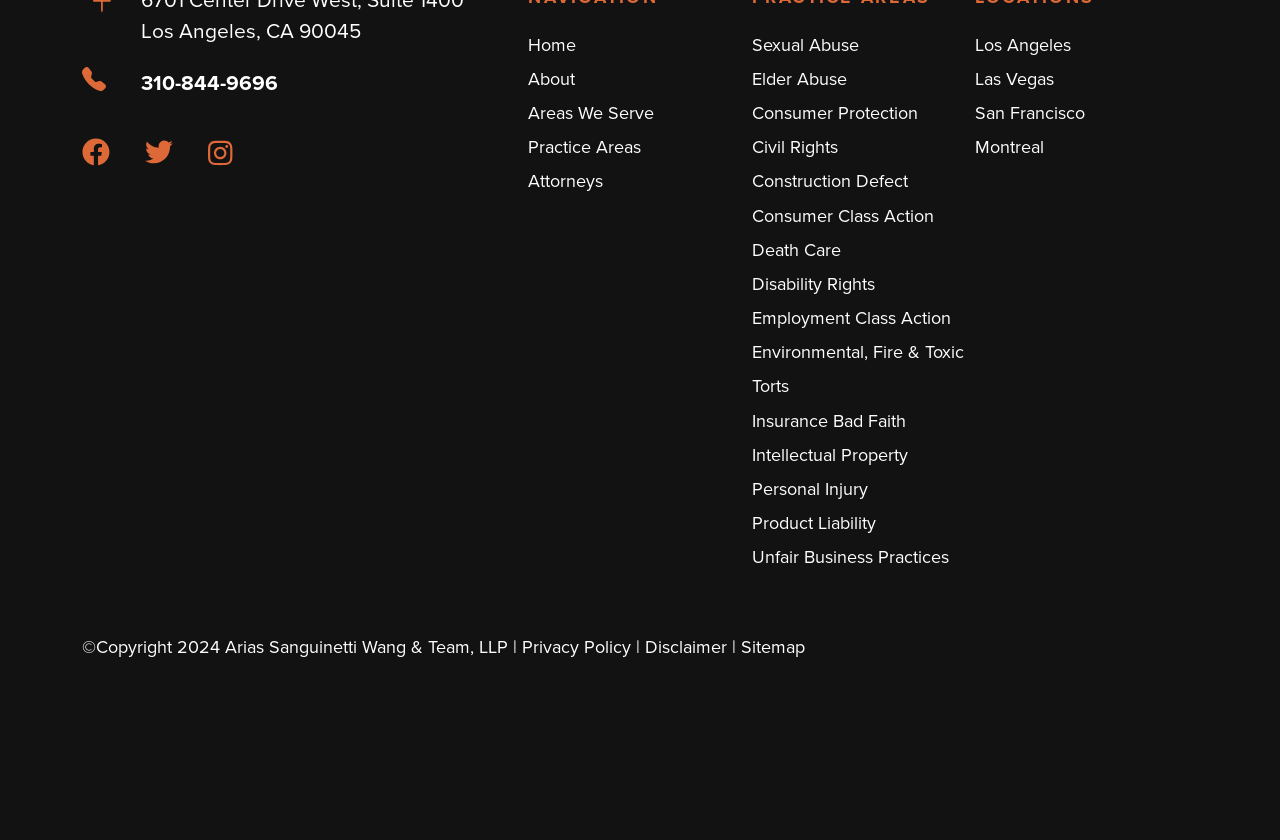What are the practice areas of the law firm?
From the screenshot, provide a brief answer in one word or phrase.

Multiple areas